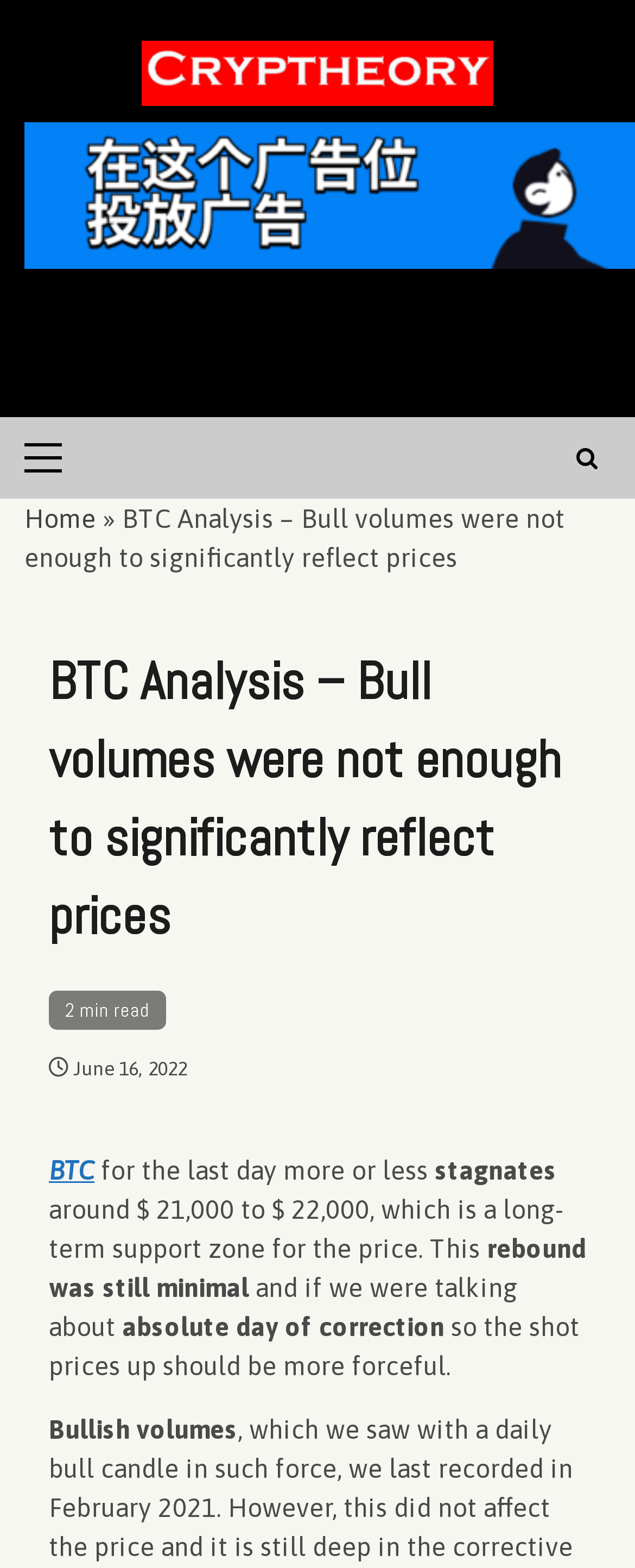Using the given element description, provide the bounding box coordinates (top-left x, top-left y, bottom-right x, bottom-right y) for the corresponding UI element in the screenshot: title="Search"

[0.892, 0.272, 0.956, 0.313]